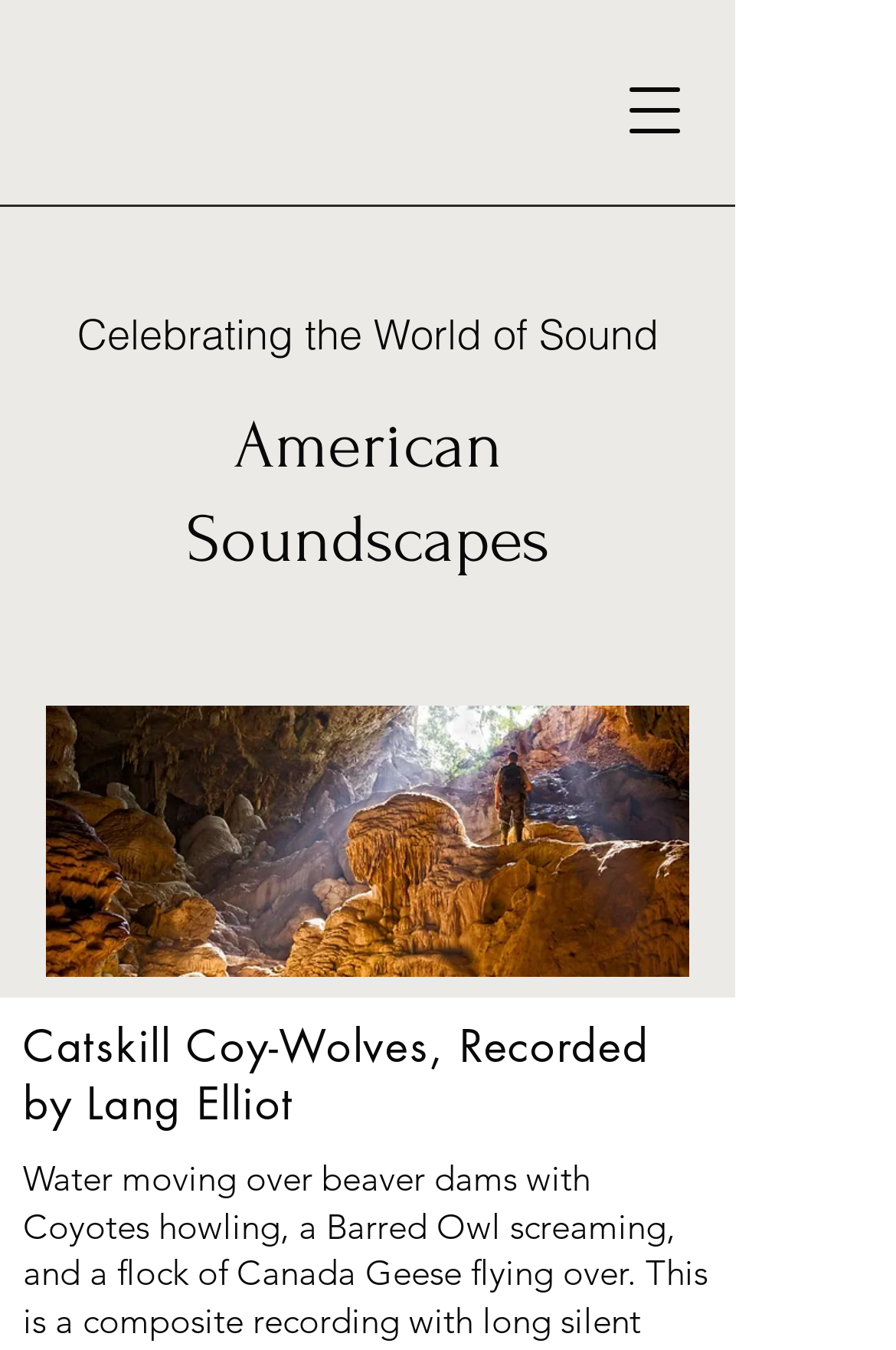Given the description "American Soundscapes", provide the bounding box coordinates of the corresponding UI element.

[0.208, 0.301, 0.613, 0.428]